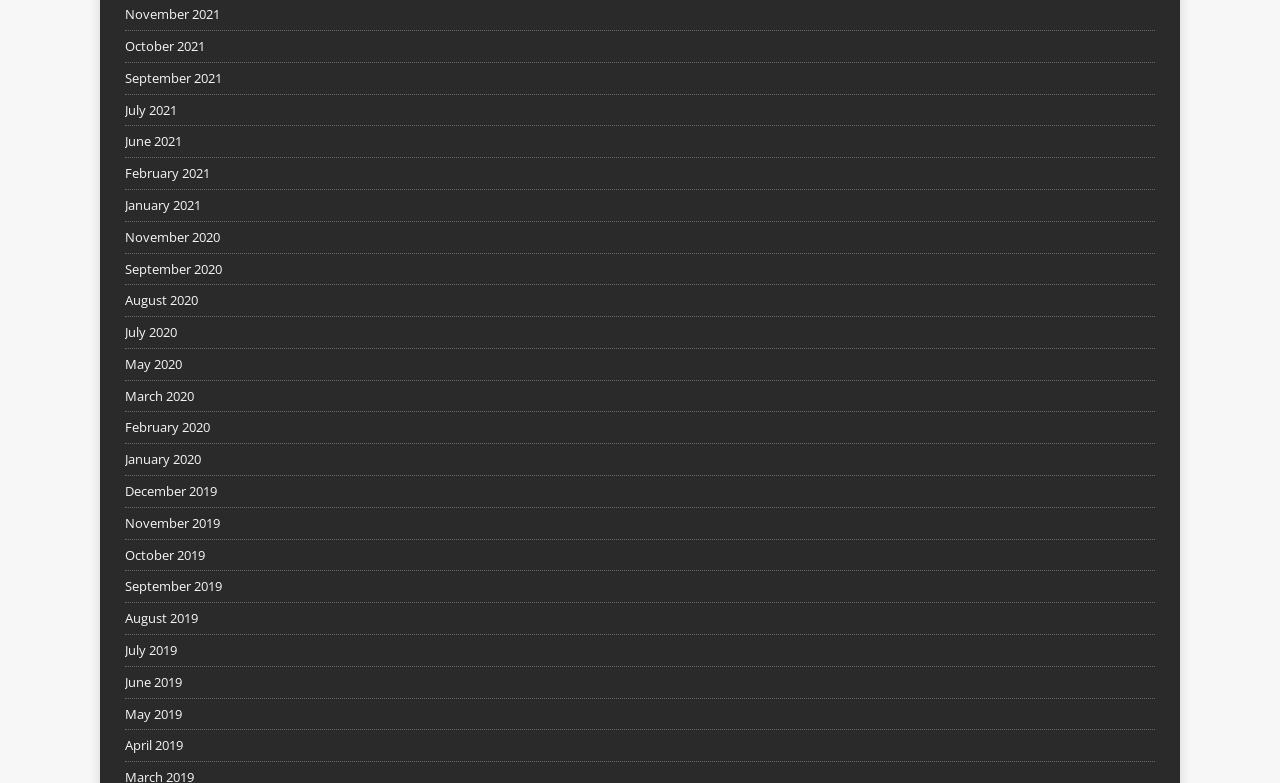Identify the bounding box coordinates of the clickable region to carry out the given instruction: "view January 2020".

[0.098, 0.567, 0.902, 0.607]